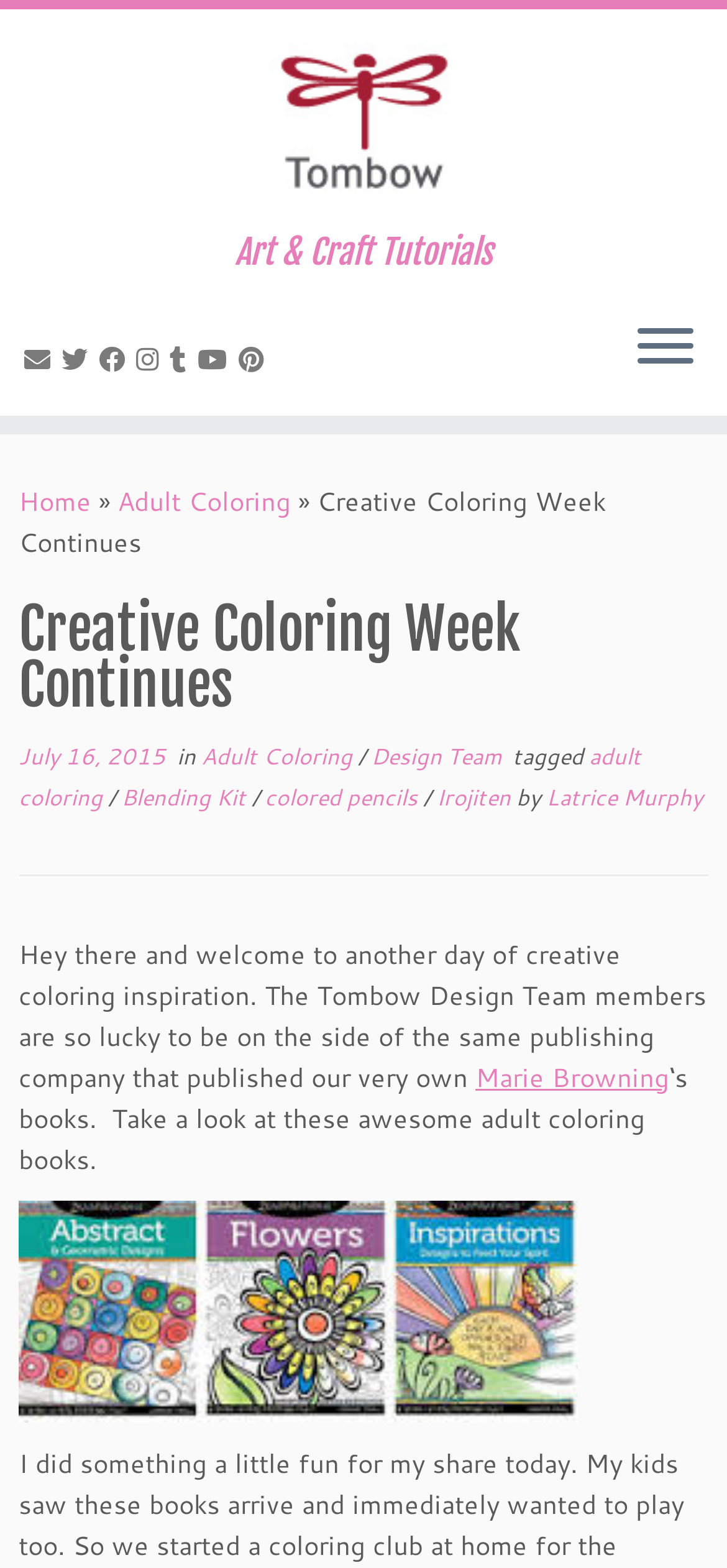Please identify and generate the text content of the webpage's main heading.

Creative Coloring Week Continues